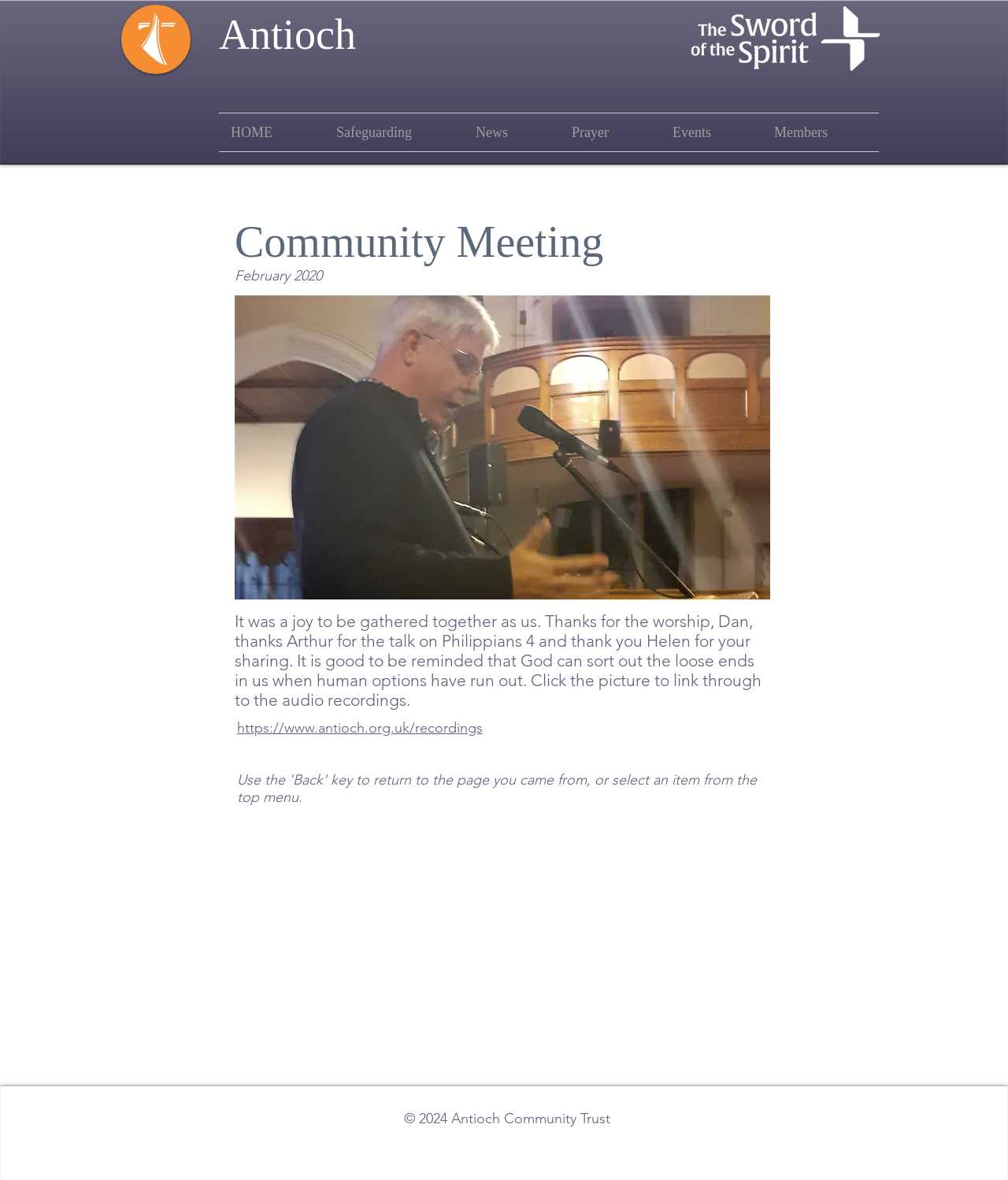Describe in detail what you see on the webpage.

The webpage is about a community meeting, specifically the Antioch community. At the top left, there is a link, and next to it, a heading that reads "Antioch" with a link to the same name. On the top right, there is an image of the SOS logo 2021 in white. Below the logo, there is a navigation menu labeled "Site" with six links: "HOME", "Safeguarding", "News", "Prayer", "Events", and "Members".

The main content of the page is divided into two sections. The first section has a heading that reads "Community Meeting" and a subheading that reads "February 2020". Below the subheading, there is a generic element with an image of the community meeting. Next to the image, there is a block of text that summarizes the community meeting, mentioning the worship, a talk on Philippians 4, and a sharing. The text also invites readers to click on a picture to link to the audio recordings of the meeting.

At the bottom of the page, there is a copyright notice that reads "© 2024 Antioch Community Trust".